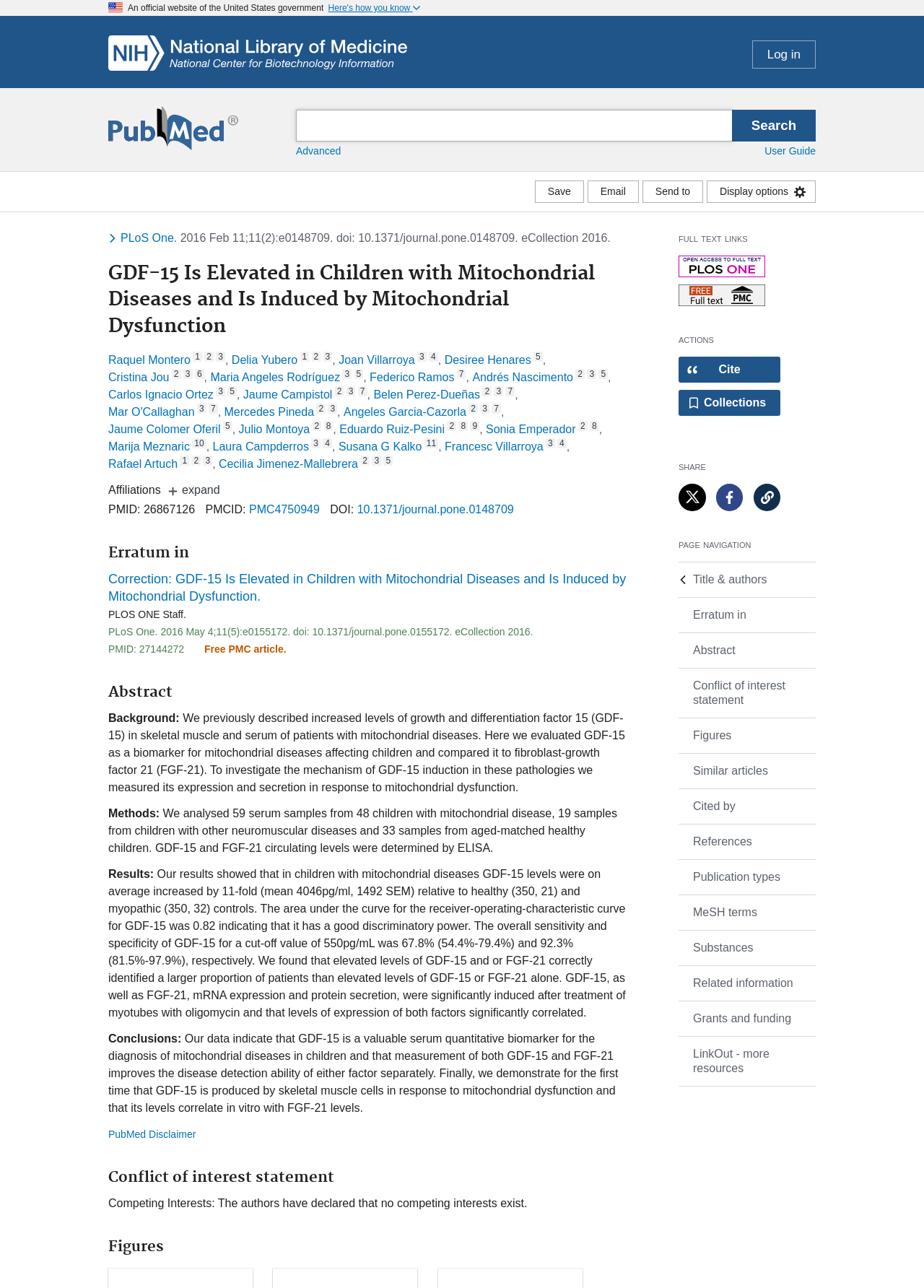Determine the bounding box coordinates of the section I need to click to execute the following instruction: "Search for a term". Provide the coordinates as four float numbers between 0 and 1, i.e., [left, top, right, bottom].

[0.305, 0.085, 0.898, 0.11]